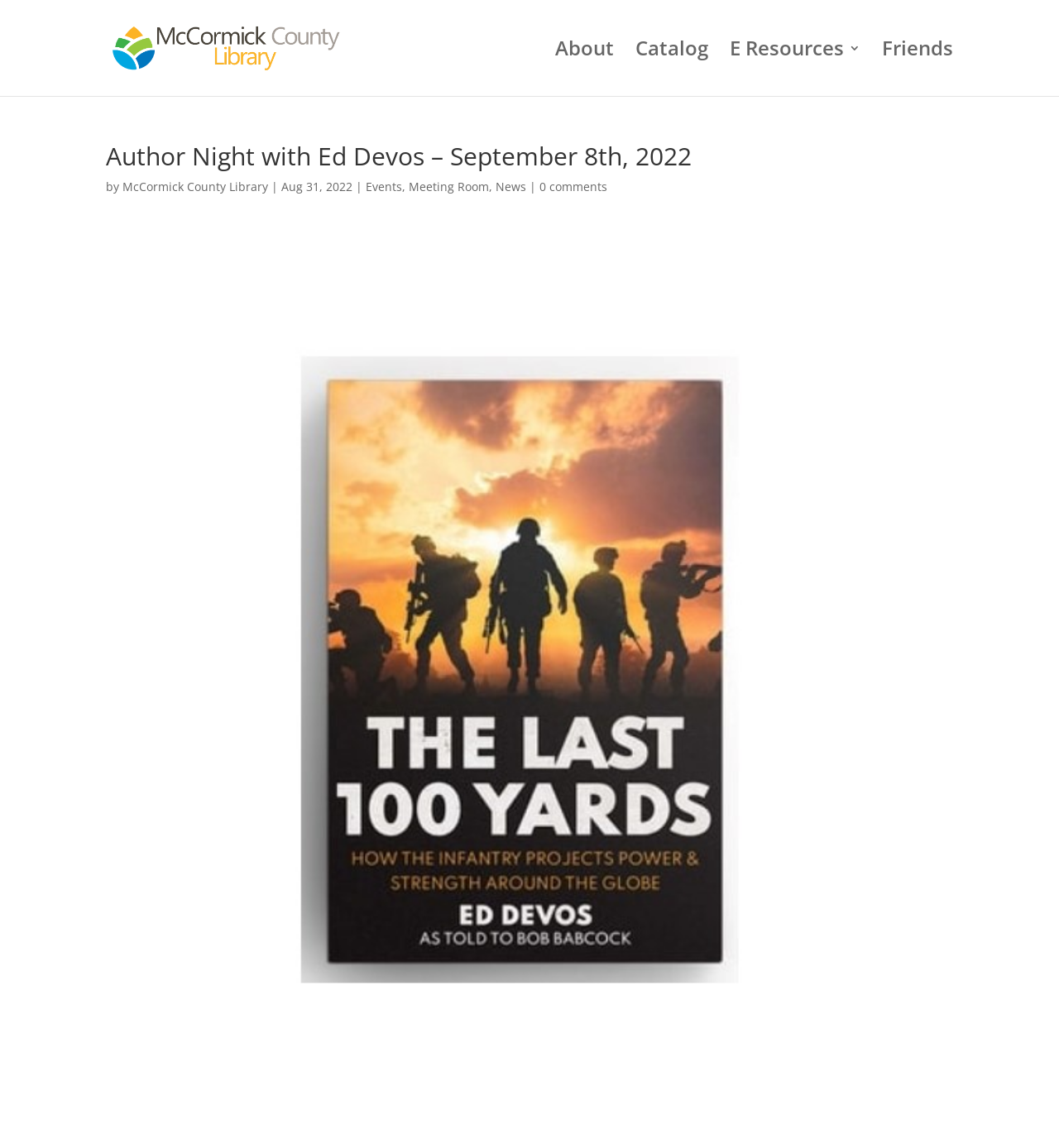Determine the bounding box for the UI element that matches this description: "McCormick County Library".

[0.116, 0.156, 0.253, 0.169]